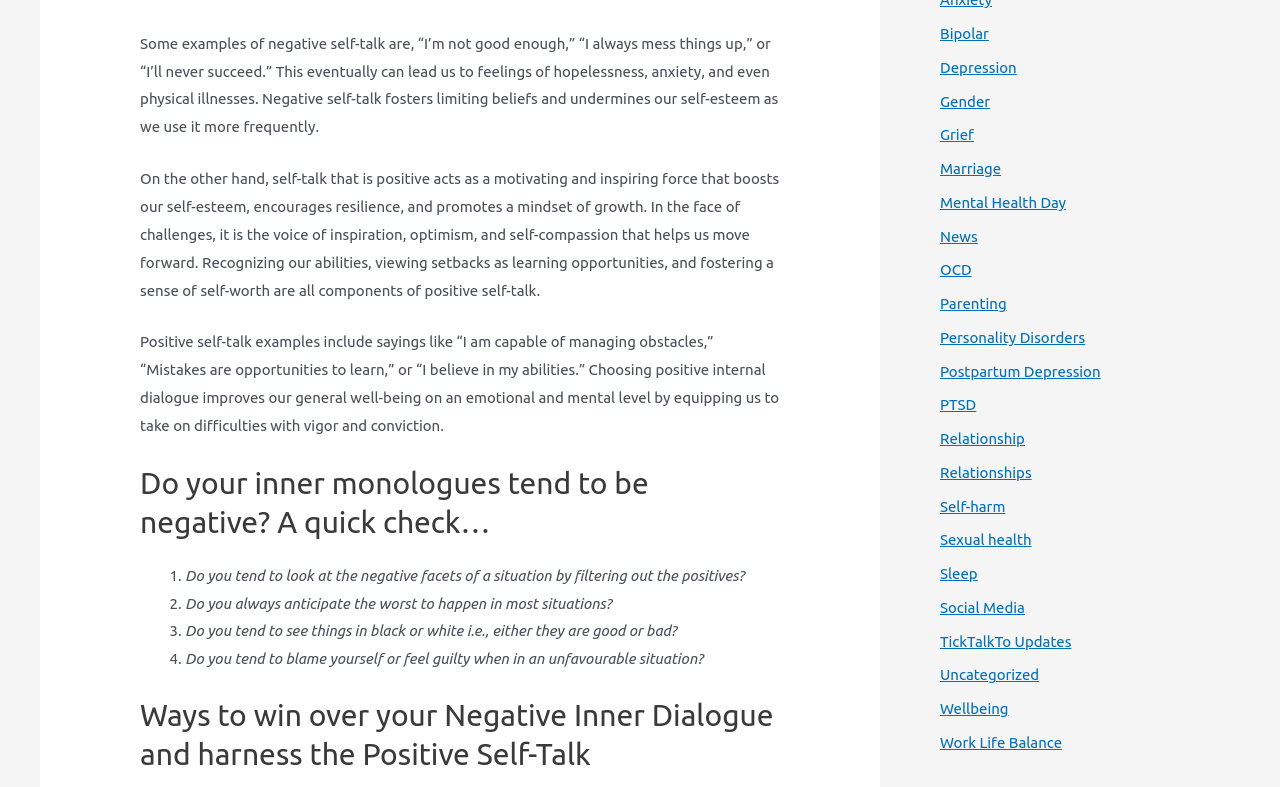What is the title of the second heading?
Refer to the image and provide a detailed answer to the question.

The second heading on the webpage is titled 'Ways to win over your Negative Inner Dialogue and harness the Positive Self-Talk', indicating that the following section will provide strategies for overcoming negative self-talk and cultivating positive self-talk.